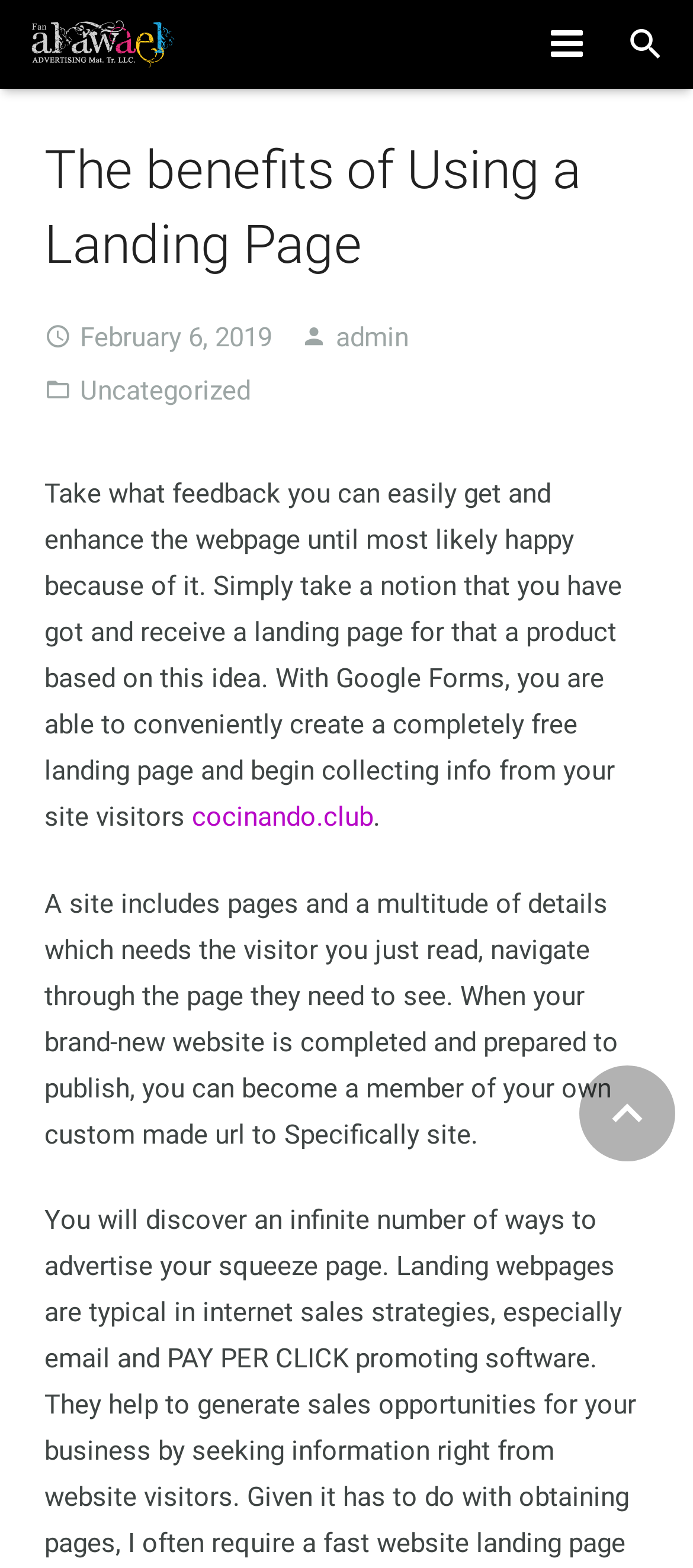Provide a thorough description of the webpage you see.

The webpage is about the benefits of using a landing page. At the top left, there is a small image and a link. On the top right, there is a social media icon and another icon. Below these icons, there is a navigation menu with links to HOME, ABOUT US, SERVICES, PORTFOLIO, OUR CLIENTS, and CONTACT US.

The main content of the webpage is headed by a title "The benefits of Using a Landing Page" which is centered at the top. Below the title, there is a timestamp showing the date "February 6, 2019" and the author's name "admin". 

The main text of the webpage is divided into two paragraphs. The first paragraph explains how to take feedback and enhance a webpage, and how to create a landing page using Google Forms. The second paragraph compares a website with a landing page, highlighting the difference in the amount of information and navigation required.

There is a link to "cocinando.club" in the middle of the second paragraph. At the bottom right, there is another icon. Overall, the webpage has a simple layout with a focus on the main content.